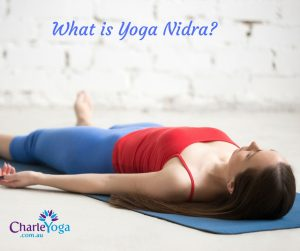What is written above the woman in elegant script?
Using the picture, provide a one-word or short phrase answer.

What is Yoga Nidra?